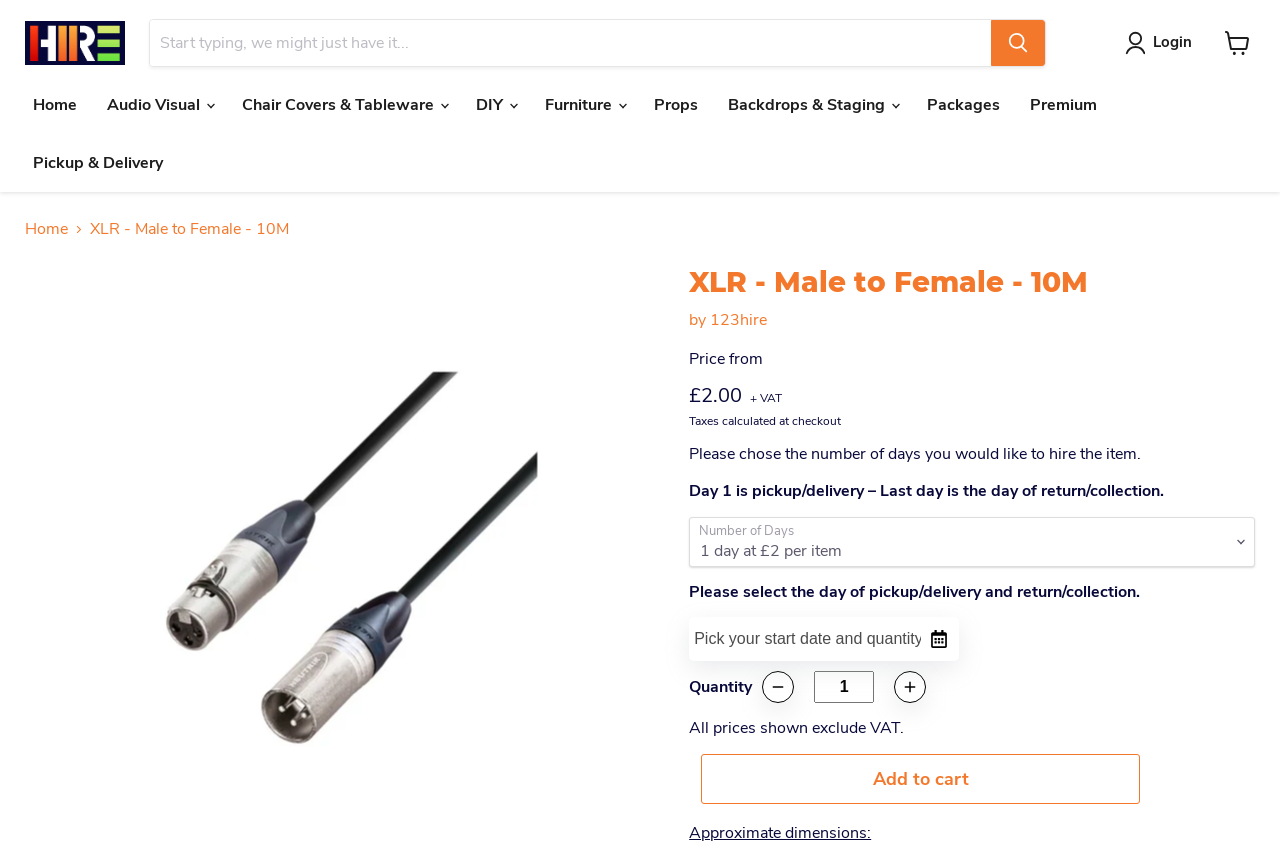What is the product name?
Answer the question in as much detail as possible.

I found the product name by looking at the breadcrumbs navigation section, where it says 'XLR - Male to Female - 10M'.